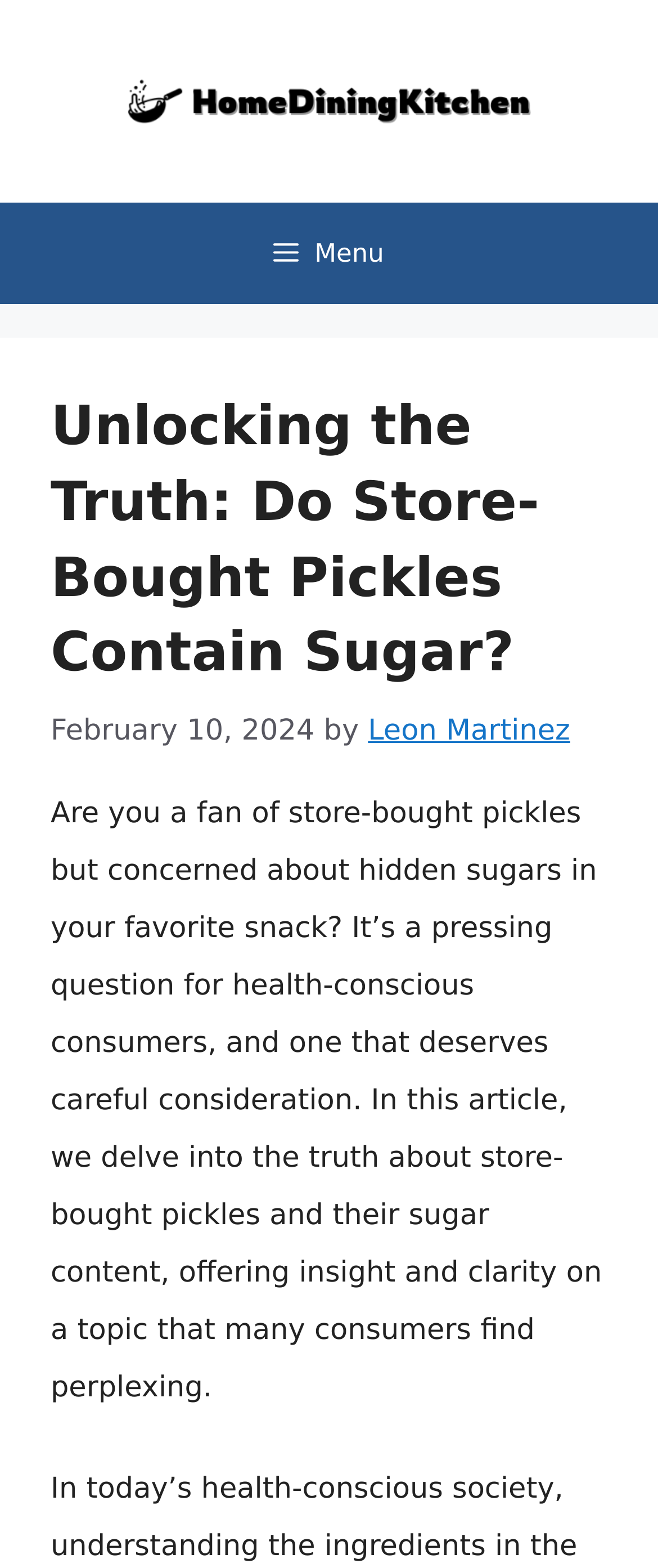Please determine the primary heading and provide its text.

Unlocking the Truth: Do Store-Bought Pickles Contain Sugar?